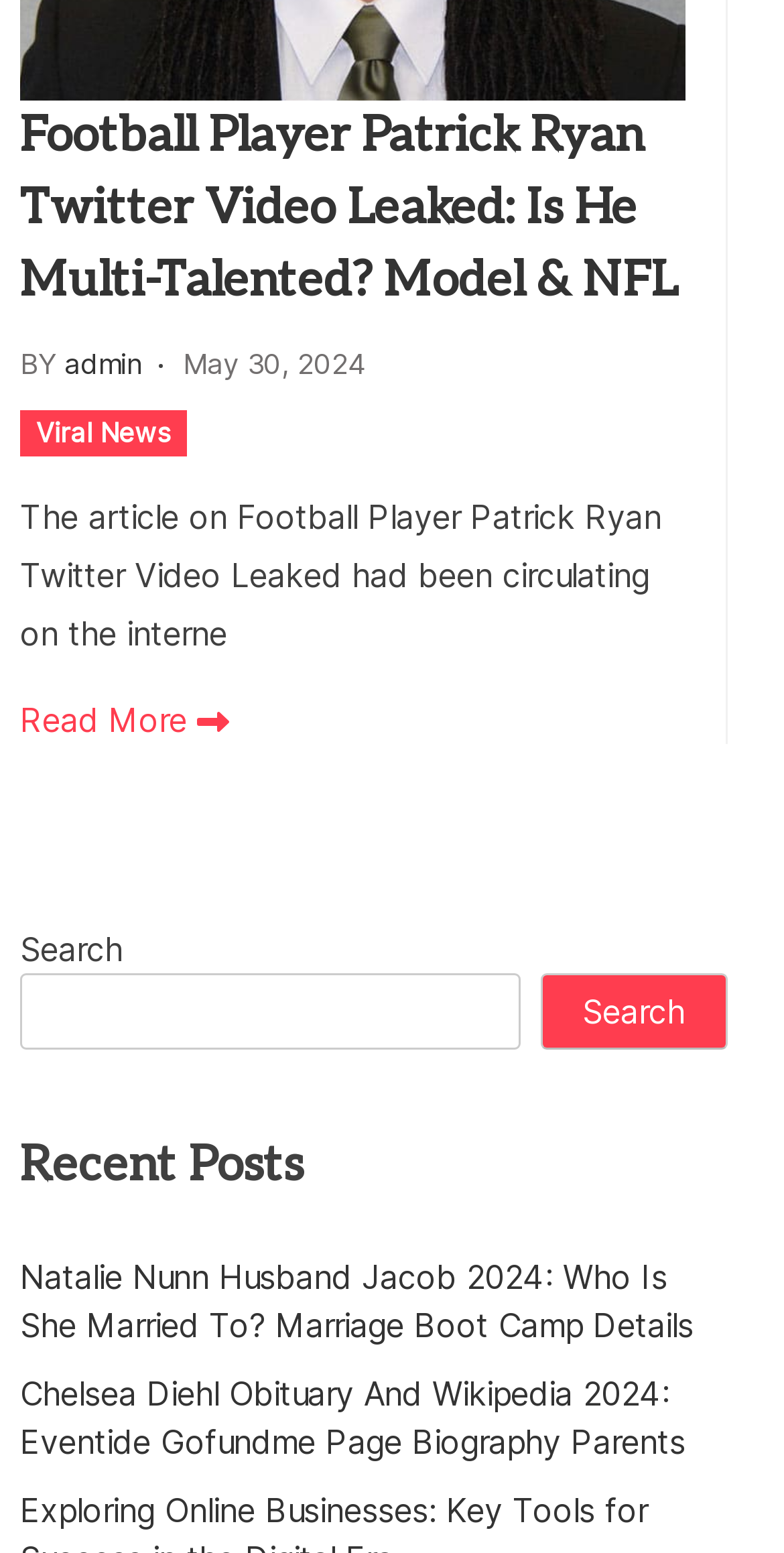Provide your answer in one word or a succinct phrase for the question: 
Who wrote the article?

admin